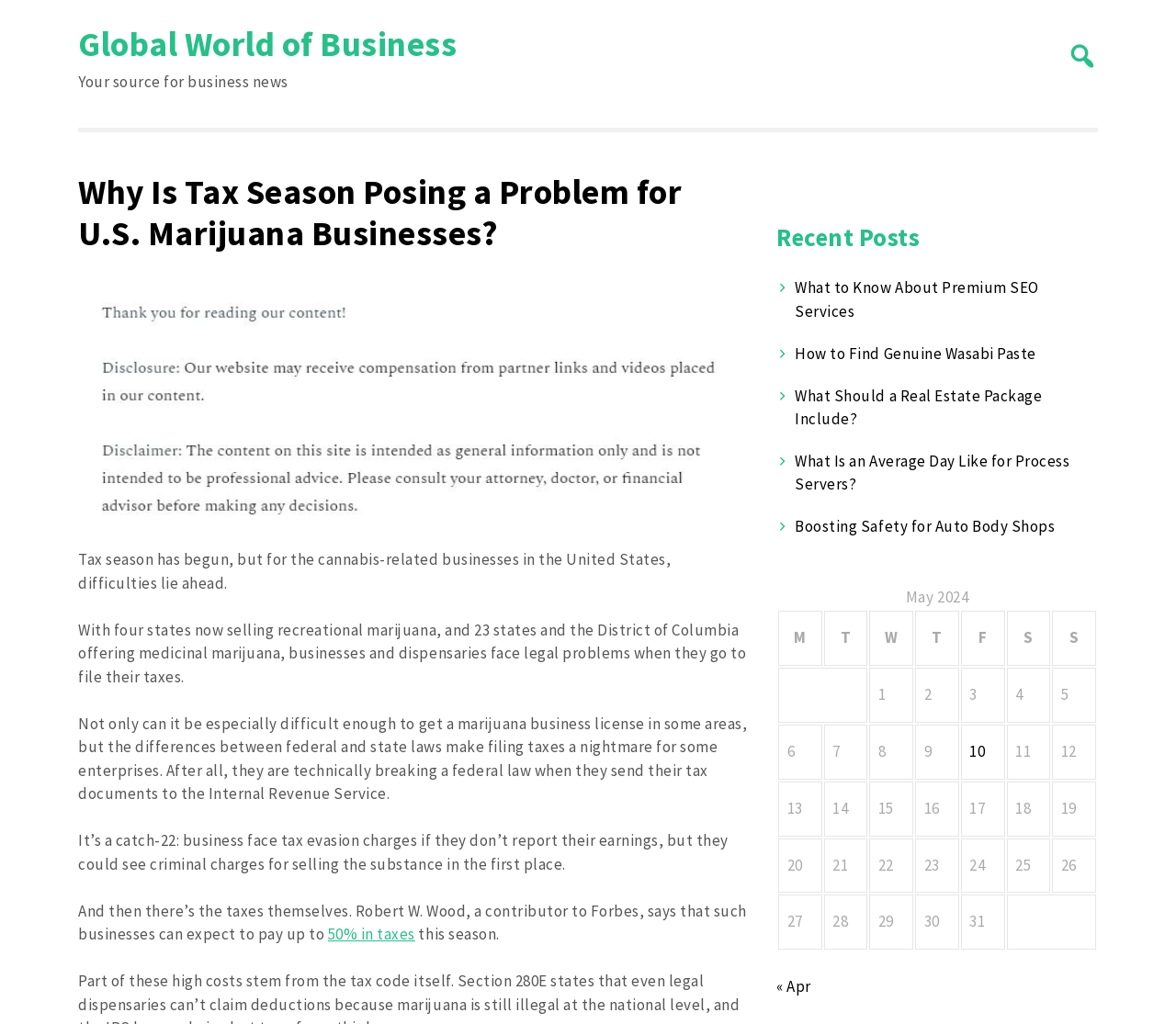How many states are selling recreational marijuana?
Based on the visual information, provide a detailed and comprehensive answer.

According to the webpage content, it is stated that 'With four states now selling recreational marijuana, and 23 states and the District of Columbia offering medicinal marijuana...' This implies that four states are currently selling recreational marijuana.